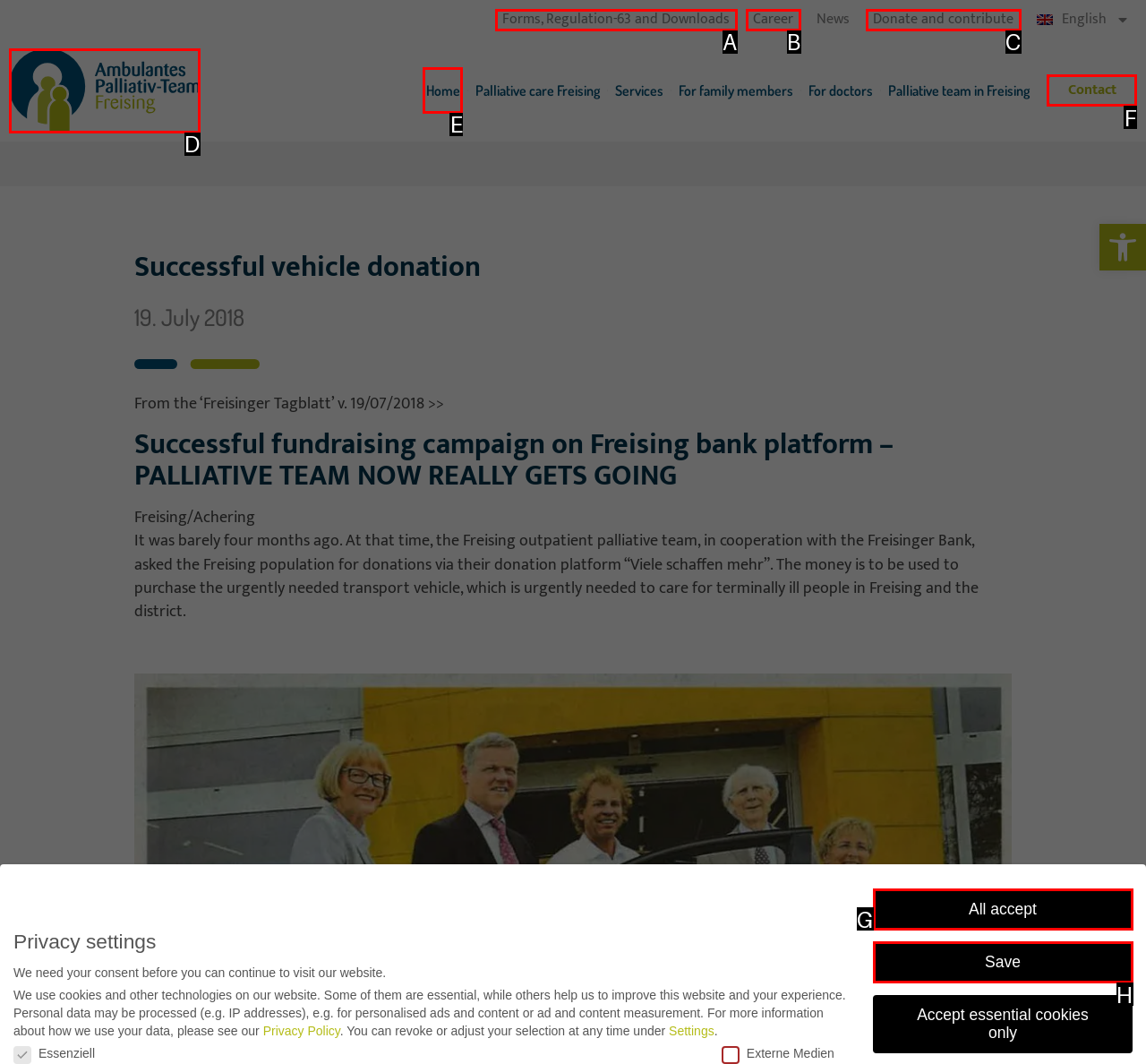From the available options, which lettered element should I click to complete this task: Visit the 'Contact' page?

F